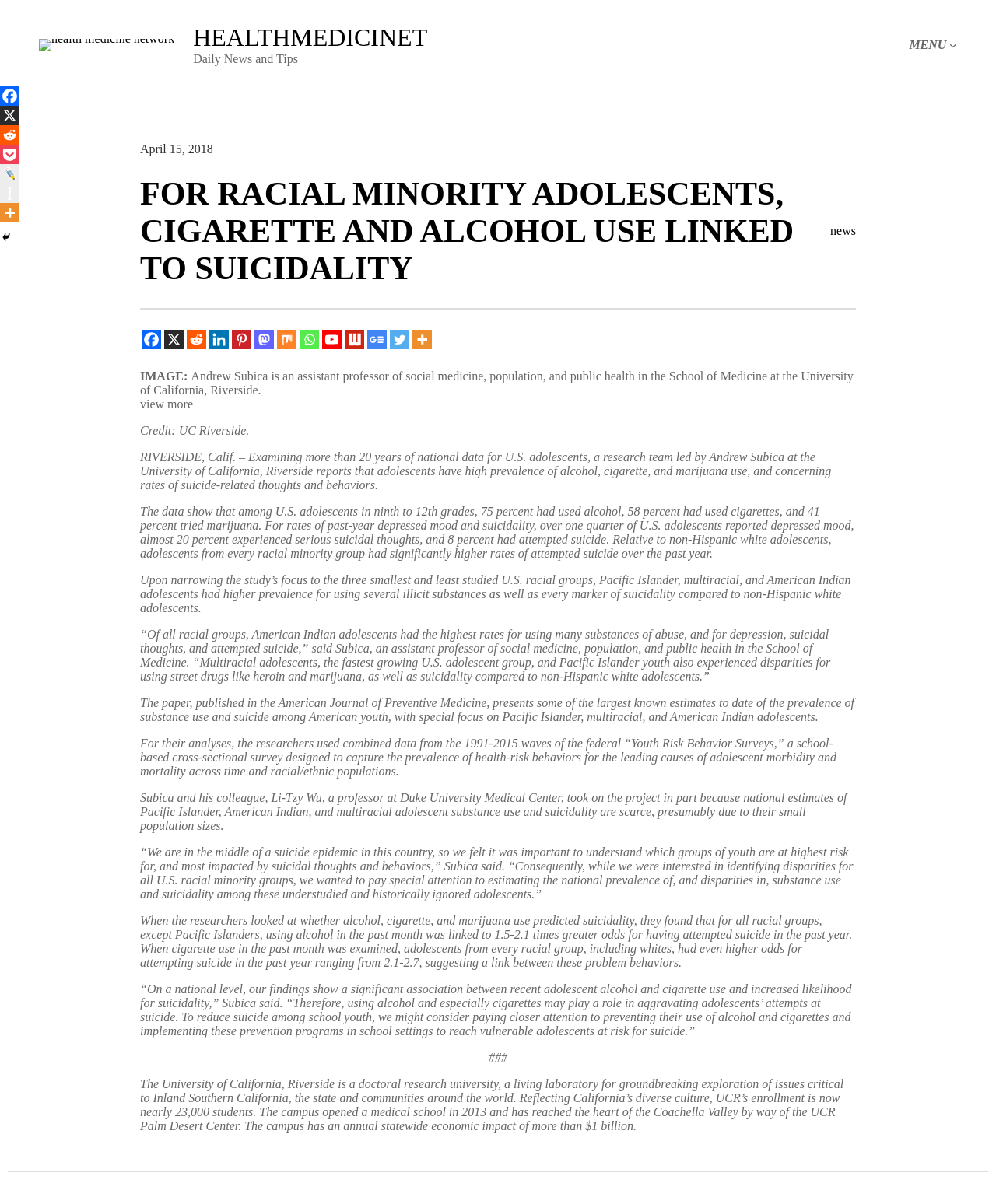What is the economic impact of the University of California, Riverside?
Could you answer the question in a detailed manner, providing as much information as possible?

The University of California, Riverside has an annual statewide economic impact of more than $1 billion, as mentioned in the article, which highlights the university's significance and influence in the region.